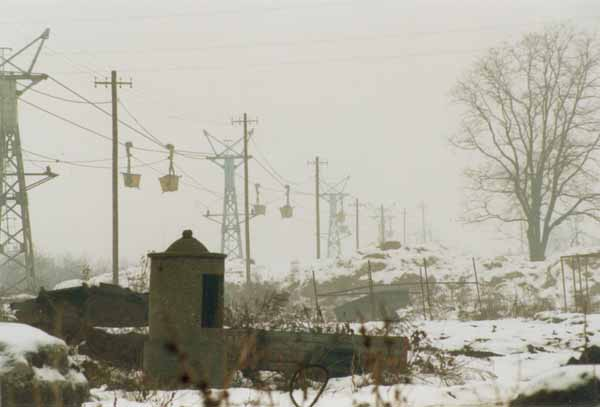What type of structure is in the foreground?
Refer to the image and provide a detailed answer to the question.

The caption describes the structure in the foreground as a weathered structure resembling a small outbuilding, which hints at a bygone era of industry or agriculture.